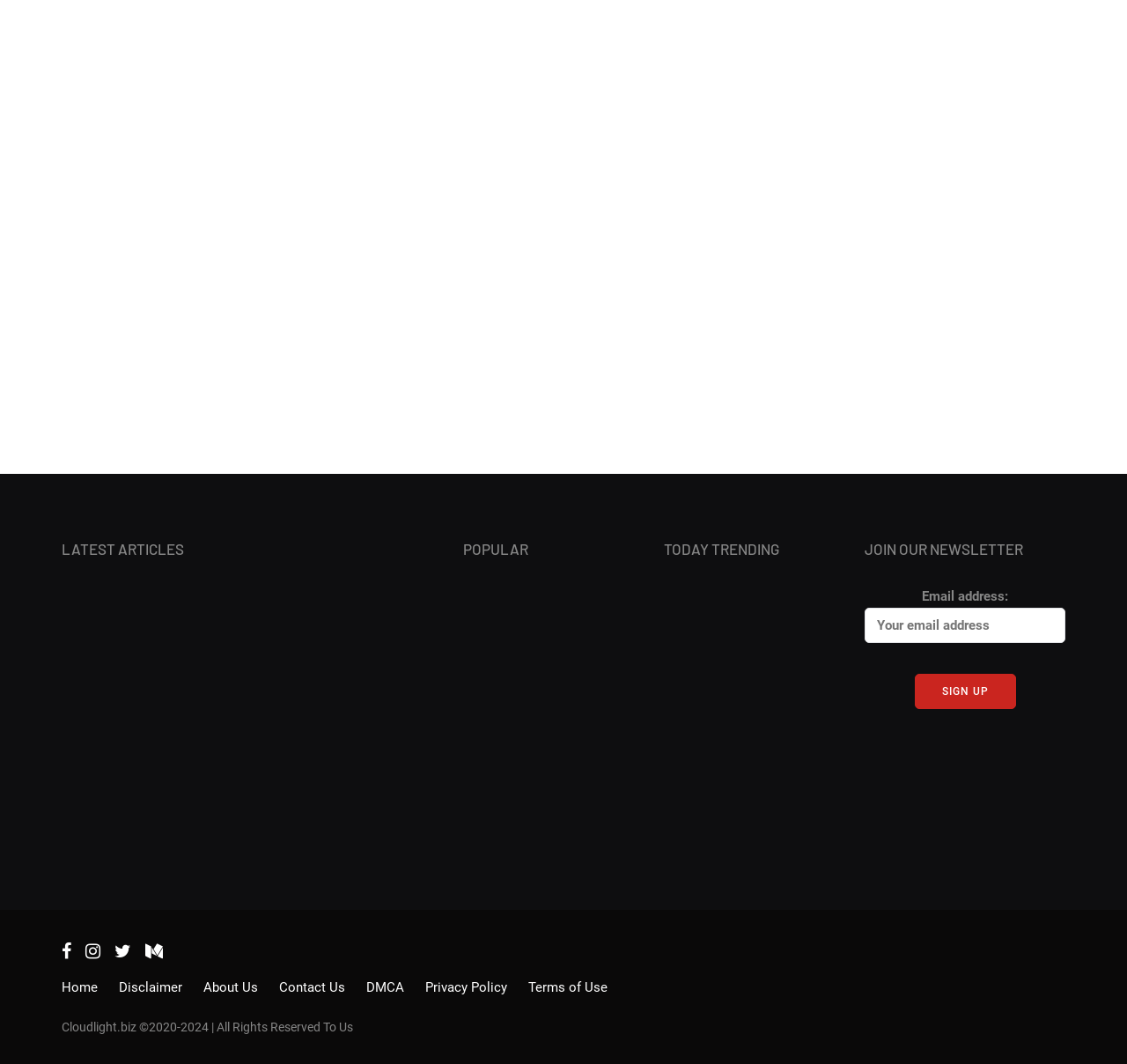Find the bounding box coordinates of the area that needs to be clicked in order to achieve the following instruction: "Click on the 'Home' link". The coordinates should be specified as four float numbers between 0 and 1, i.e., [left, top, right, bottom].

[0.055, 0.92, 0.087, 0.935]